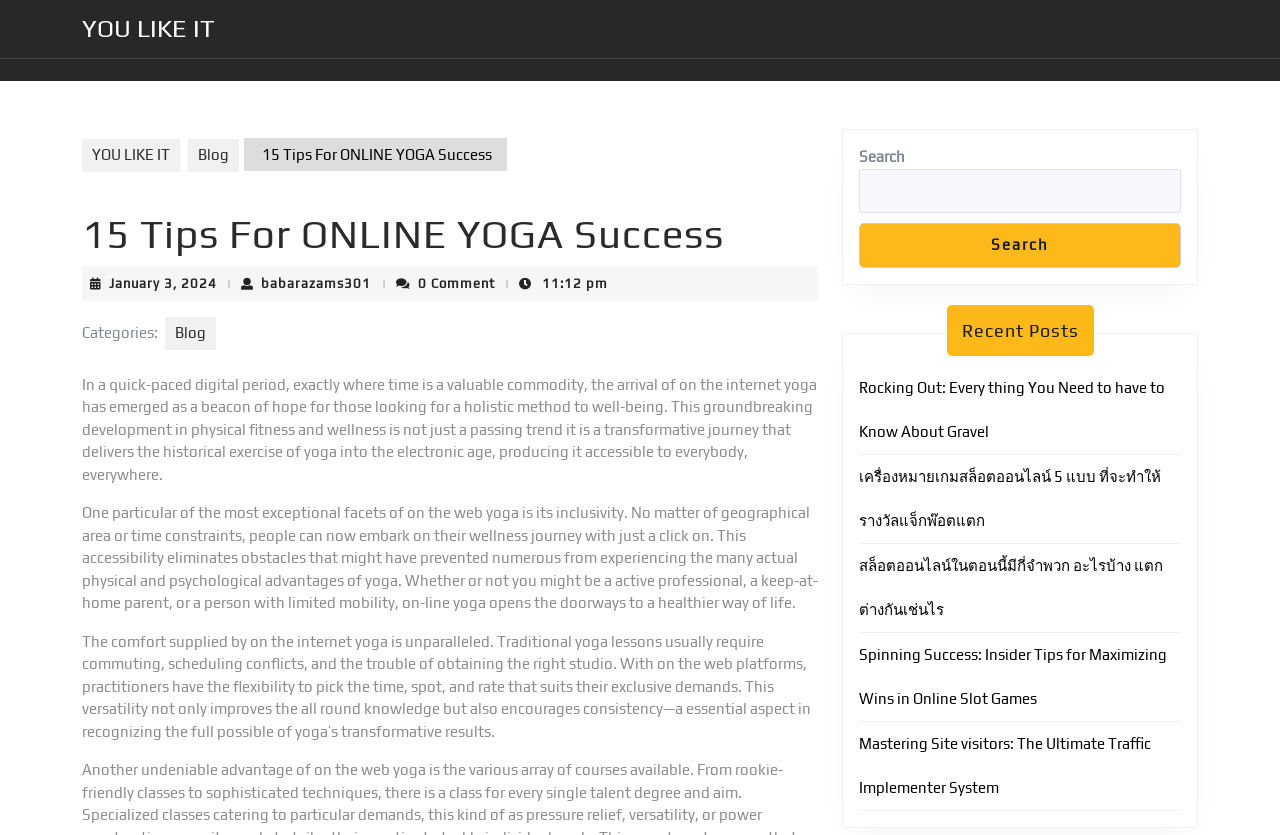Please determine the bounding box coordinates of the element to click in order to execute the following instruction: "Read the '15 Tips For ONLINE YOGA Success' article". The coordinates should be four float numbers between 0 and 1, specified as [left, top, right, bottom].

[0.202, 0.175, 0.384, 0.195]